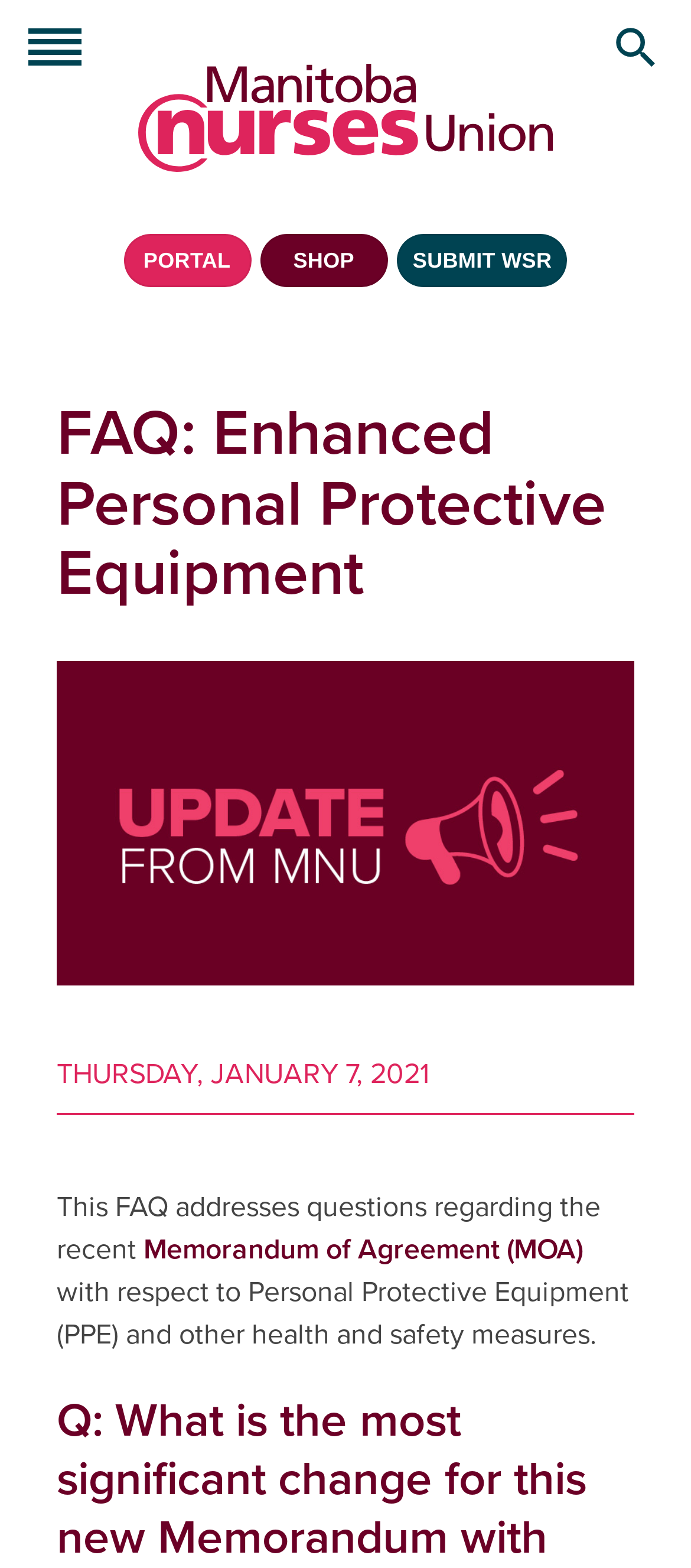Extract the primary header of the webpage and generate its text.

News & Events